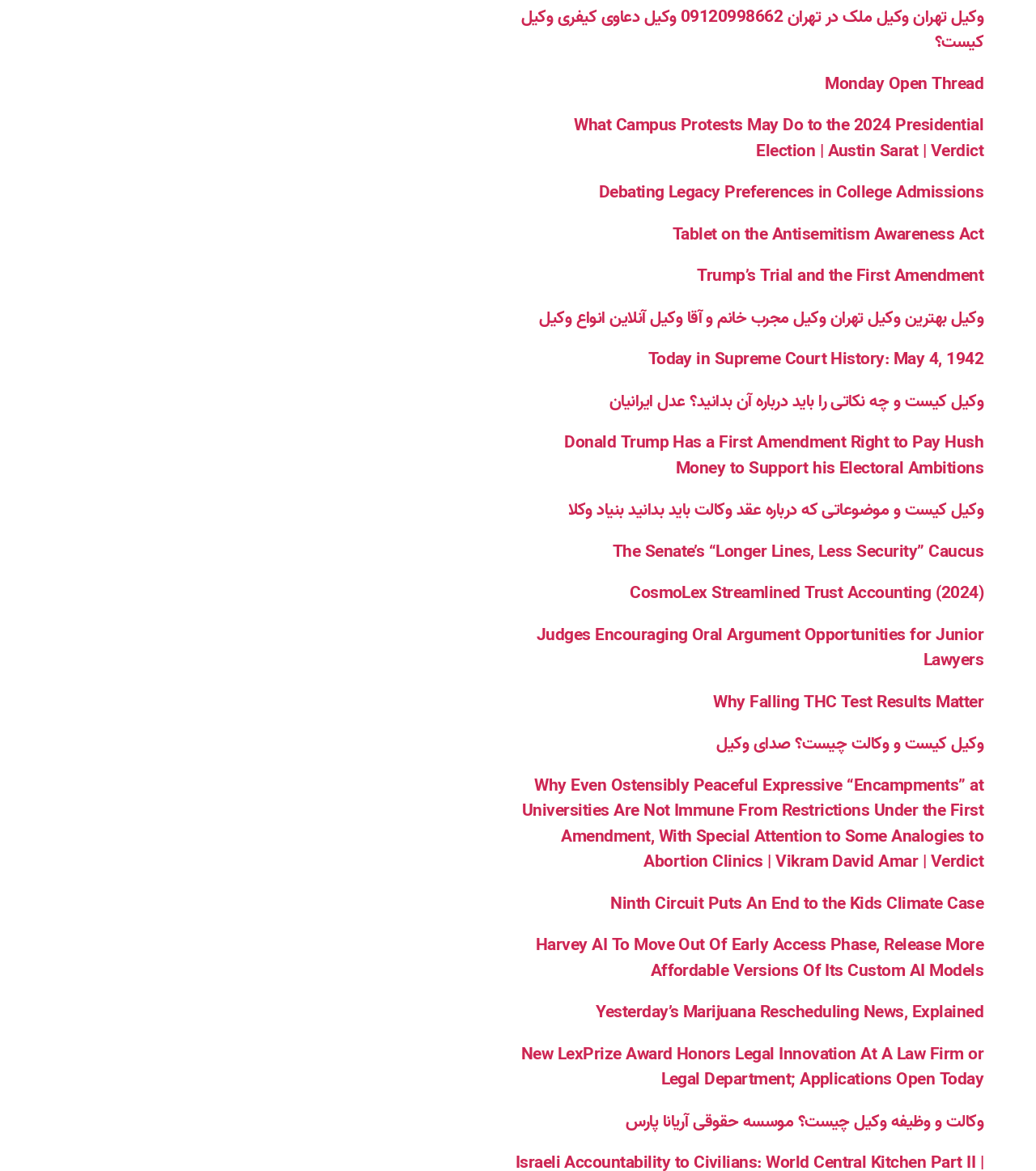What is the topic of the first link?
Look at the image and respond with a single word or a short phrase.

Lawyer in Tehran